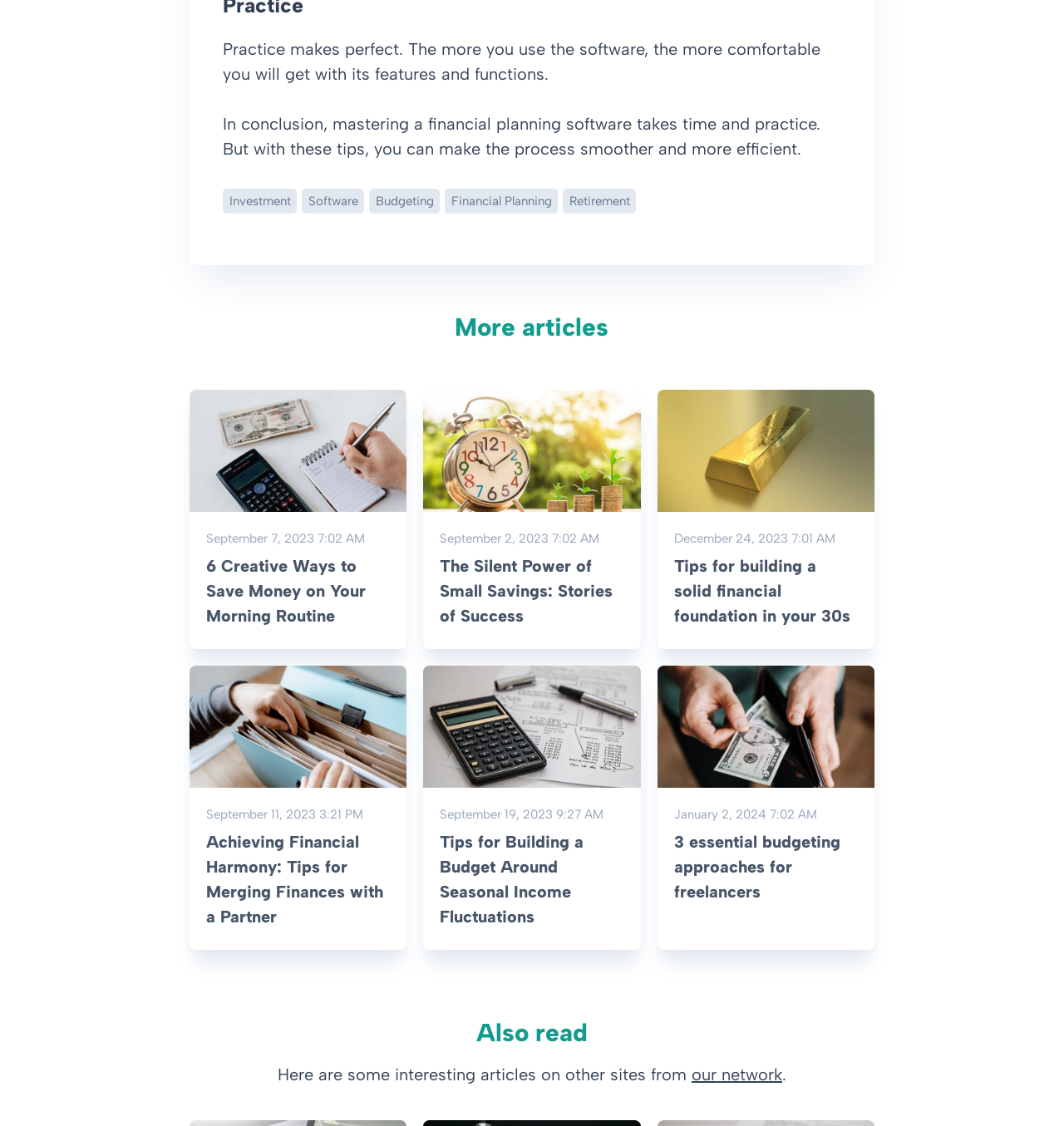Please specify the coordinates of the bounding box for the element that should be clicked to carry out this instruction: "Click on the 'Investment' link". The coordinates must be four float numbers between 0 and 1, formatted as [left, top, right, bottom].

[0.21, 0.167, 0.279, 0.189]